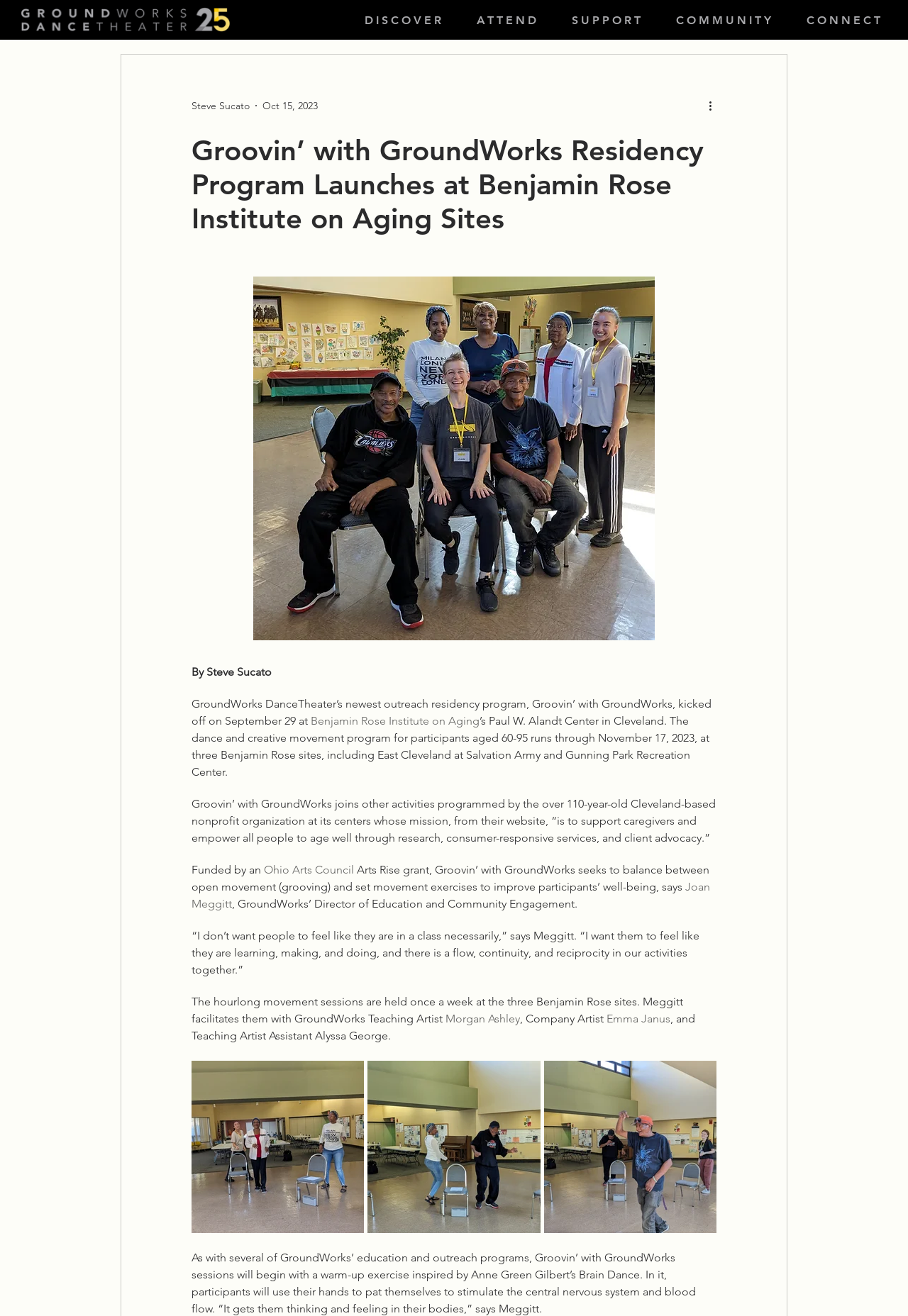Provide the bounding box coordinates for the area that should be clicked to complete the instruction: "Click on the 'DISCOVER' link".

[0.394, 0.005, 0.497, 0.026]